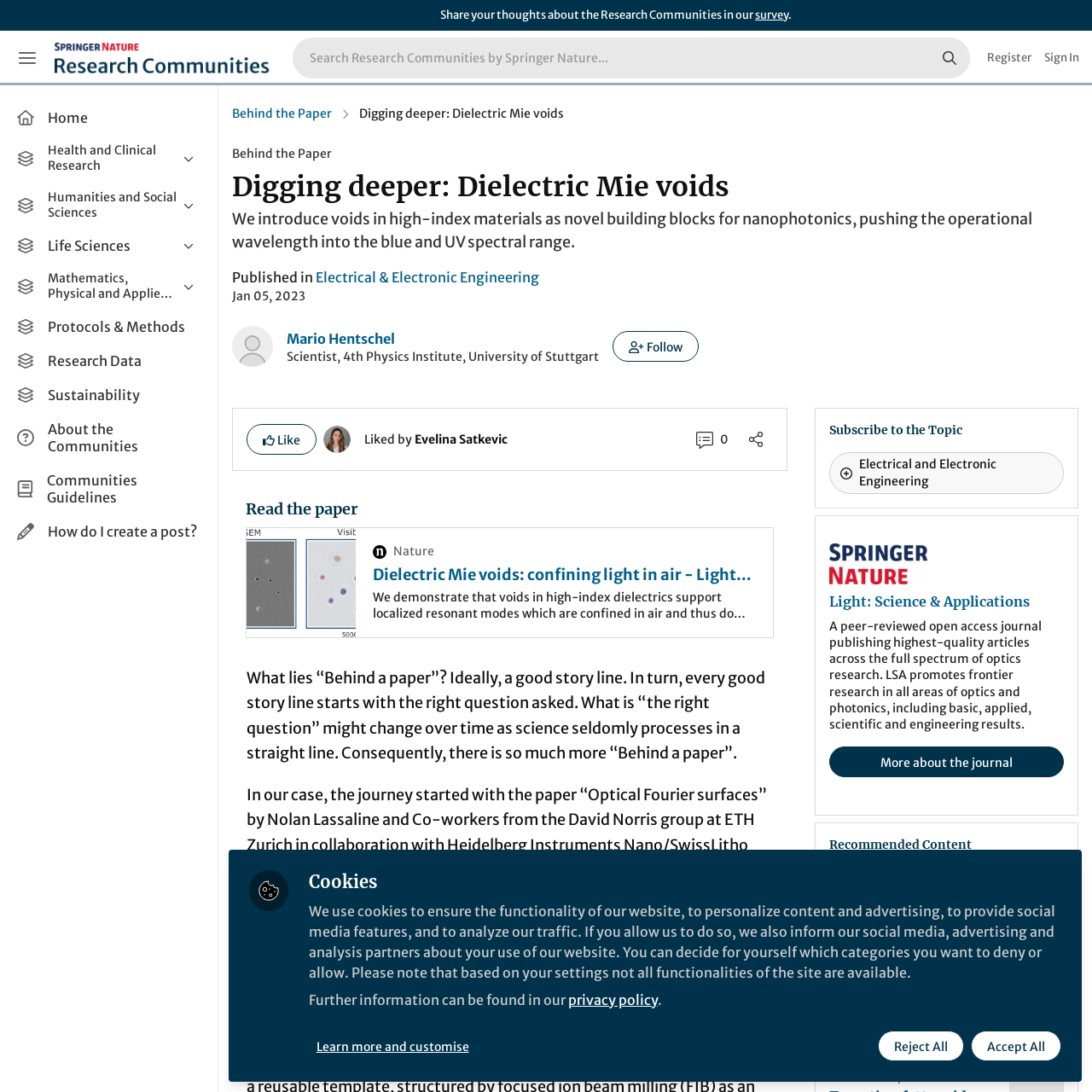Kindly determine the bounding box coordinates for the clickable area to achieve the given instruction: "Register for an account".

[0.904, 0.028, 0.945, 0.078]